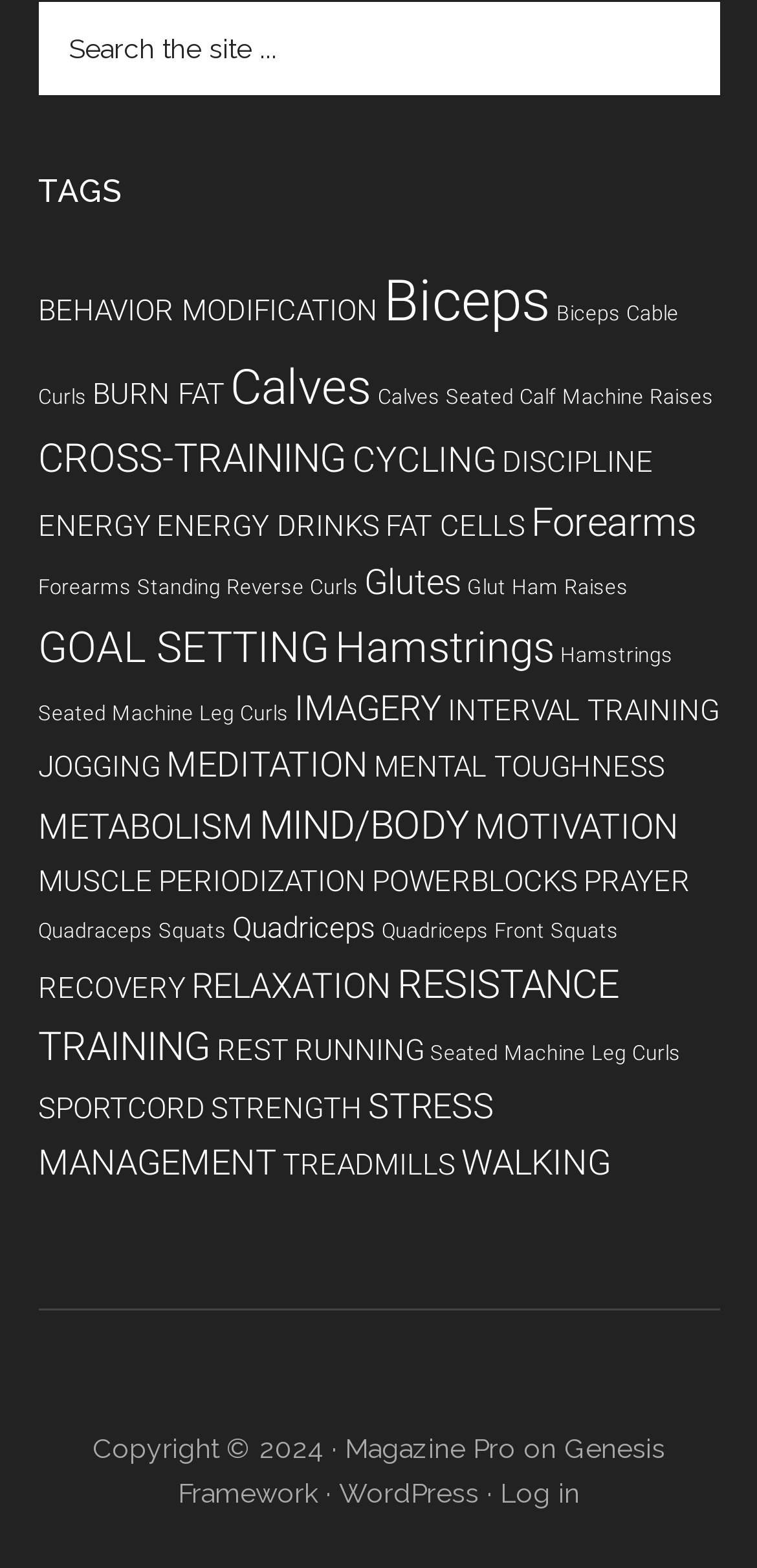How many links are under the 'Glutes' category?
Using the visual information, answer the question in a single word or phrase.

3